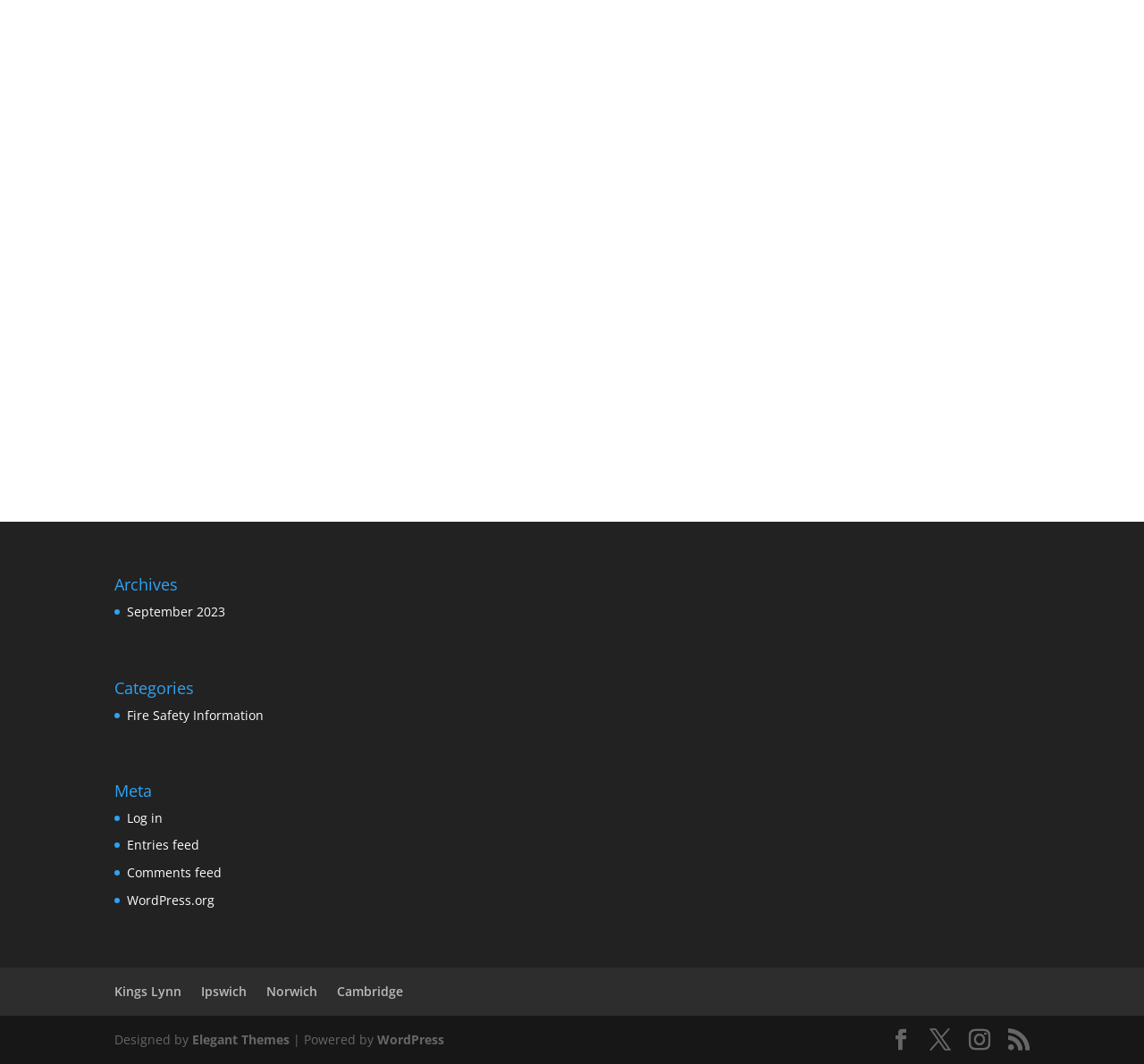What is the platform that powers the website? Using the information from the screenshot, answer with a single word or phrase.

WordPress